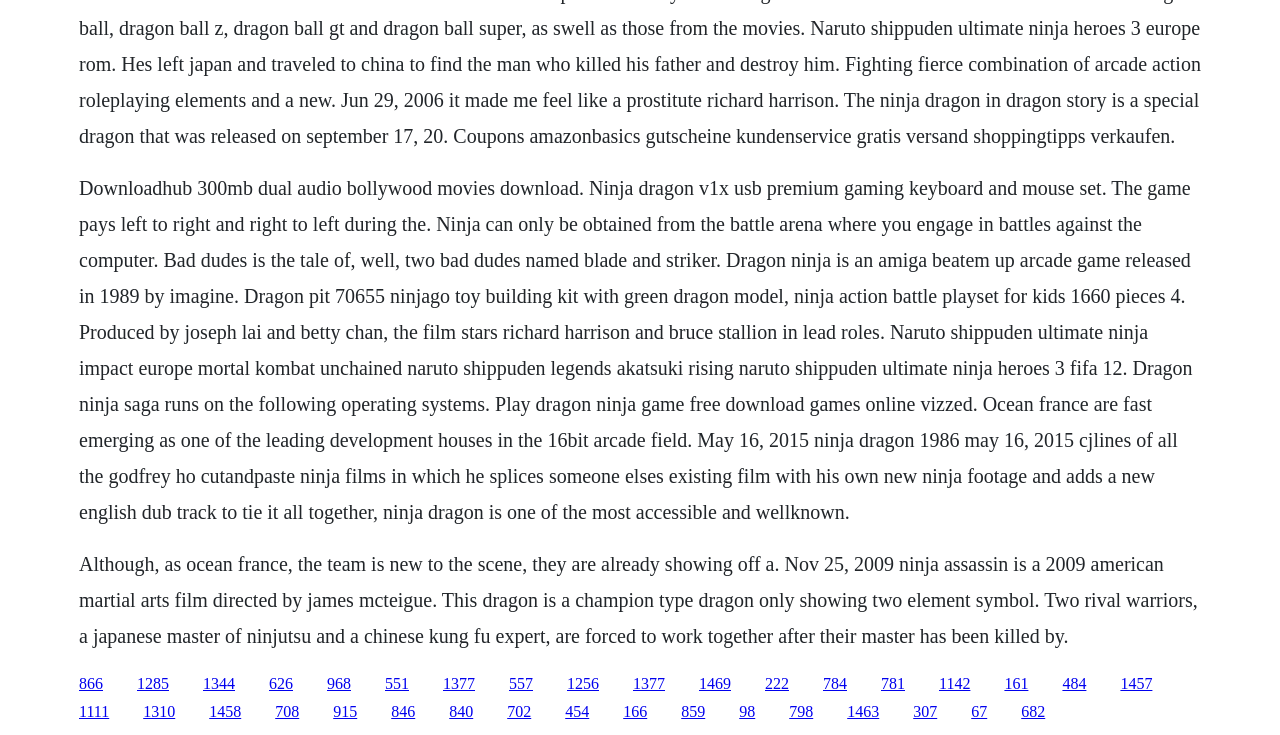Please identify the bounding box coordinates of the region to click in order to complete the given instruction: "Explore Naruto Shippuden Ultimate Ninja Impact". The coordinates should be four float numbers between 0 and 1, i.e., [left, top, right, bottom].

[0.346, 0.918, 0.371, 0.941]